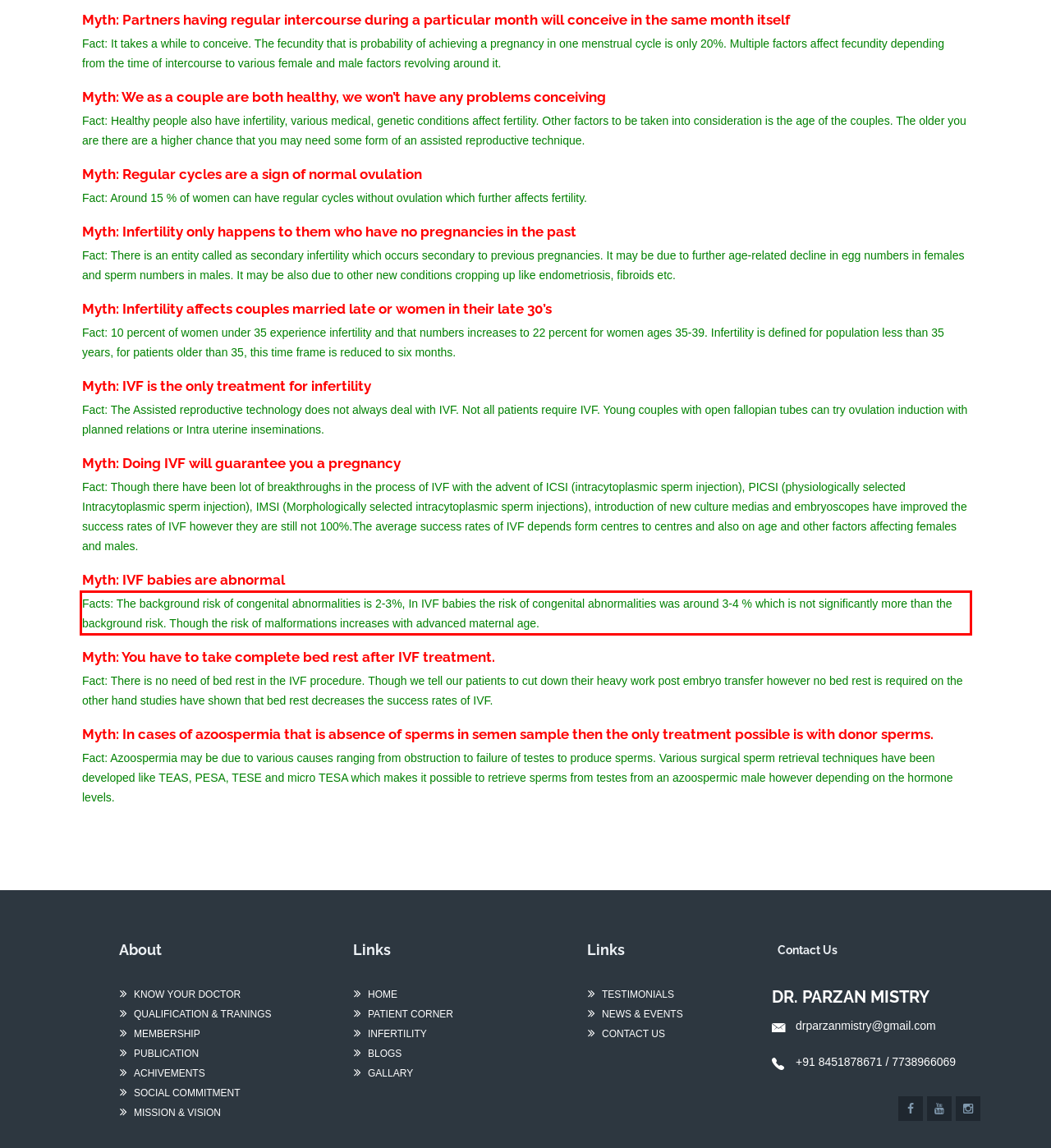Please take the screenshot of the webpage, find the red bounding box, and generate the text content that is within this red bounding box.

Facts: The background risk of congenital abnormalities is 2-3%, In IVF babies the risk of congenital abnormalities was around 3-4 % which is not significantly more than the background risk. Though the risk of malformations increases with advanced maternal age.